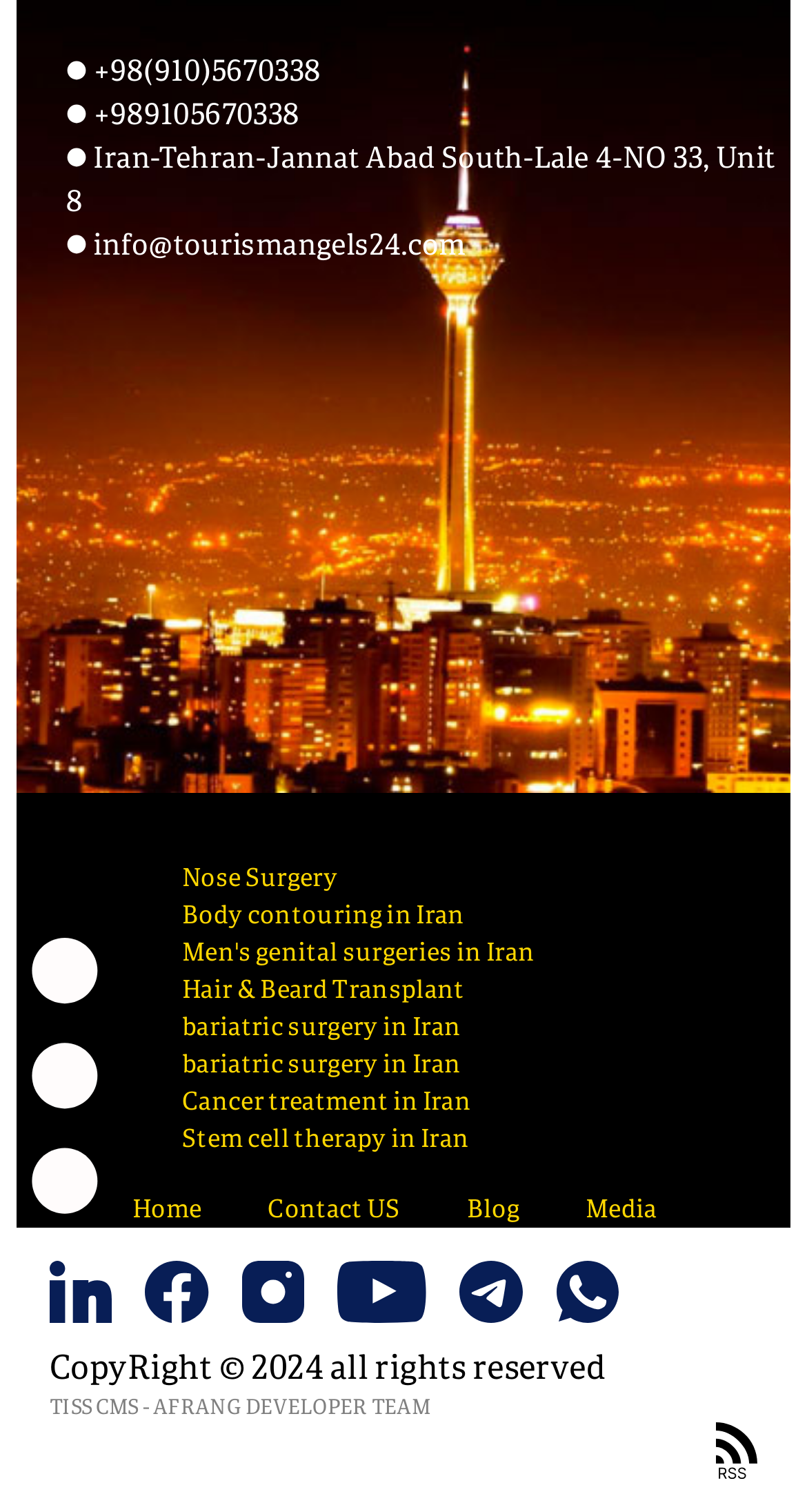Could you highlight the region that needs to be clicked to execute the instruction: "Browse communities and collections"?

None